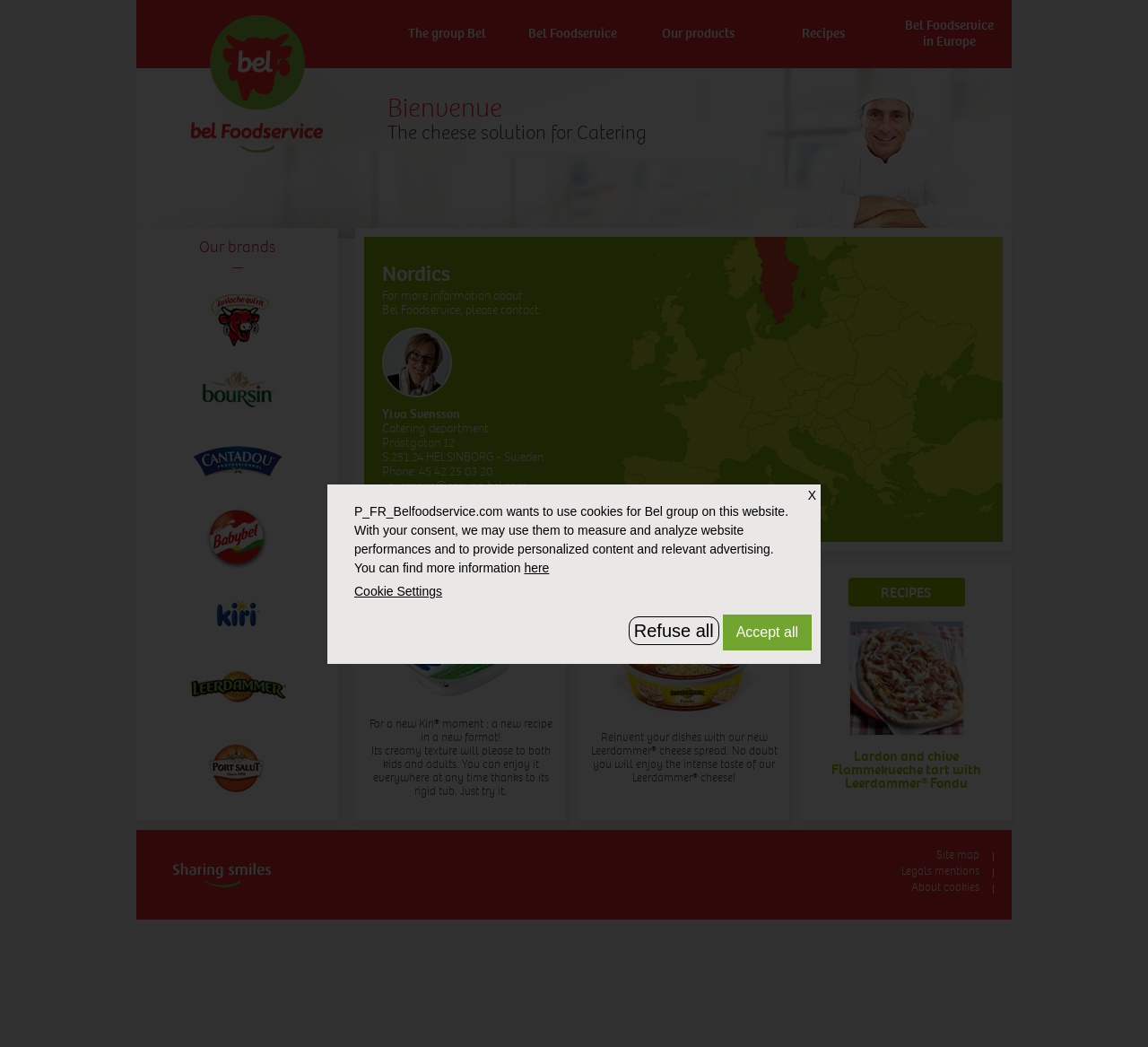Locate the bounding box coordinates of the clickable region necessary to complete the following instruction: "Read the recipe for Lardon and chive Flammekueche tart with Leerdammer Fondu". Provide the coordinates in the format of four float numbers between 0 and 1, i.e., [left, top, right, bottom].

[0.724, 0.714, 0.855, 0.757]